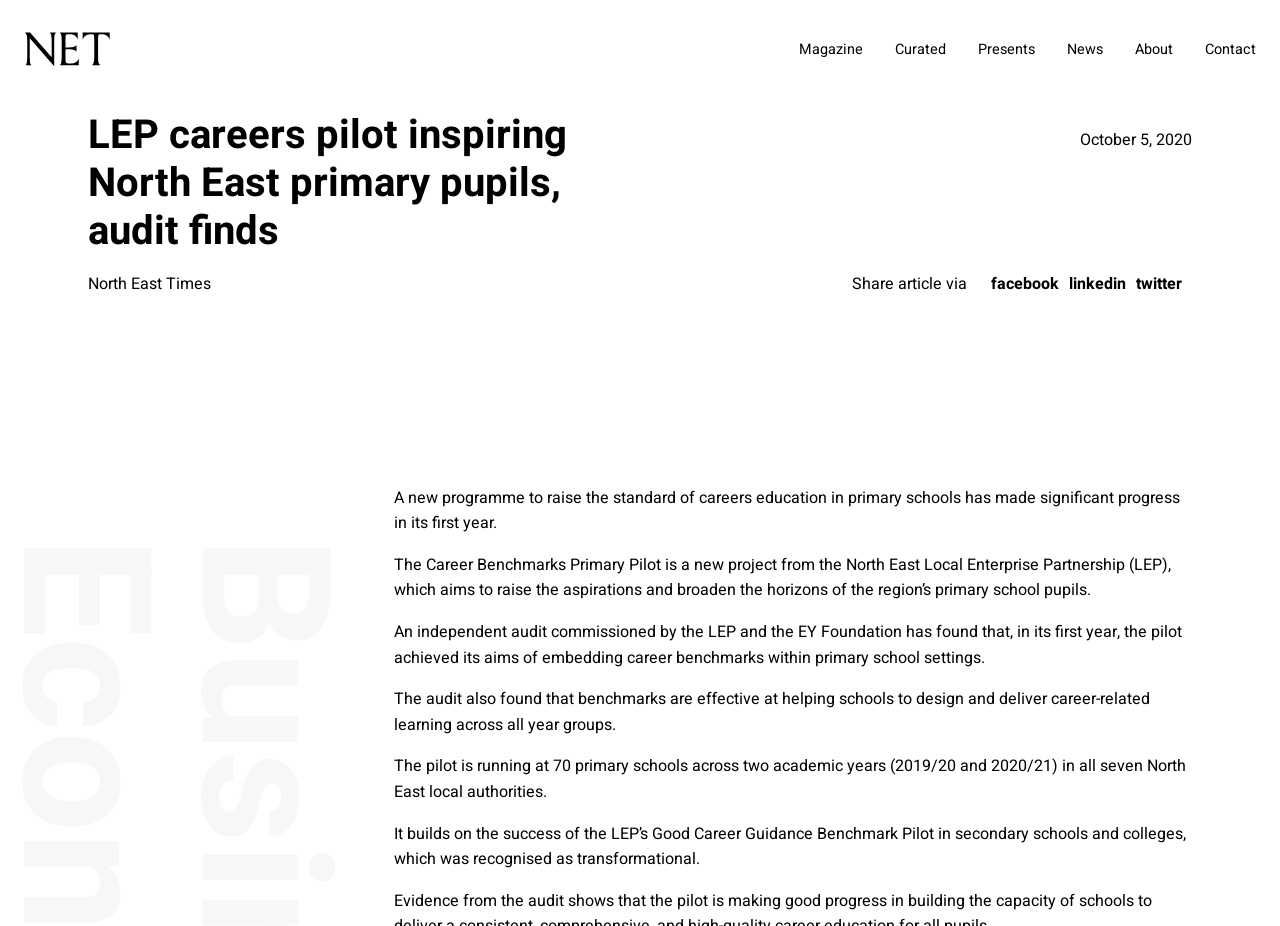Summarize the webpage in an elaborate manner.

The webpage is an article from the North East Times Magazine, with a title "LEP careers pilot inspiring North East primary pupils, audit finds". At the top left corner, there is a link to return to the homepage, accompanied by a small image. 

On the top right corner, there are five links: "Magazine", "Curated", "Presents", "News", and "About", followed by a "Contact" link. 

Below the title, there is a heading that repeats the title, and a subheading "North East Times" on the left, with the date "October 5, 2020" on the right. 

In the middle of the page, there is a section of text that describes a new programme to raise the standard of careers education in primary schools, which has made significant progress in its first year. The programme, called the Career Benchmarks Primary Pilot, aims to raise the aspirations and broaden the horizons of primary school pupils in the North East region. 

The article goes on to describe the results of an independent audit, which found that the pilot achieved its aims of embedding career benchmarks within primary school settings. The audit also found that the benchmarks are effective at helping schools to design and deliver career-related learning across all year groups. 

The programme is running at 70 primary schools across two academic years in all seven North East local authorities, building on the success of a similar pilot in secondary schools and colleges. 

At the bottom of the page, there are links to share the article via social media platforms, including Facebook, LinkedIn, and Twitter.